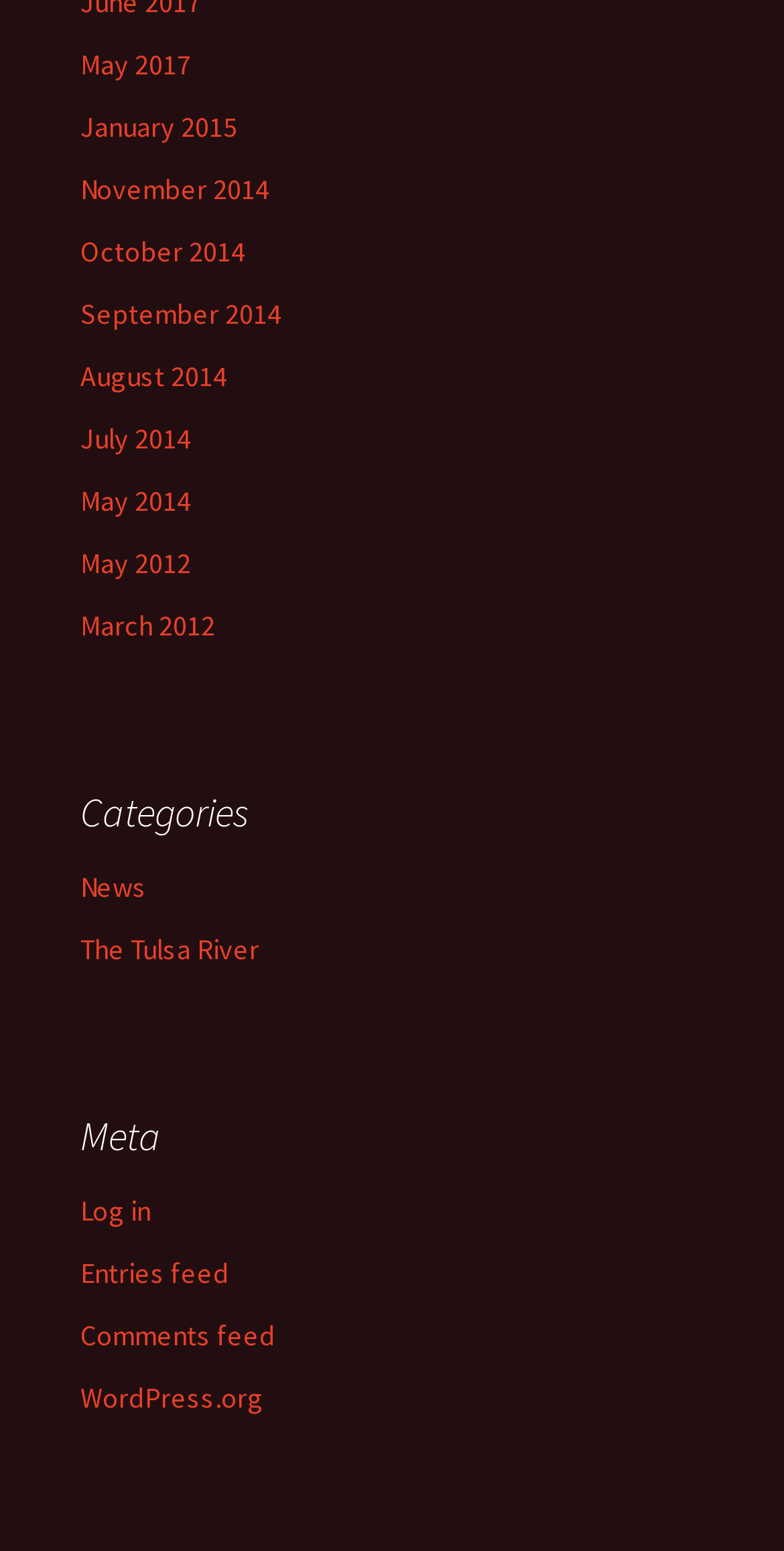Specify the bounding box coordinates of the element's region that should be clicked to achieve the following instruction: "View news". The bounding box coordinates consist of four float numbers between 0 and 1, in the format [left, top, right, bottom].

[0.103, 0.56, 0.187, 0.583]